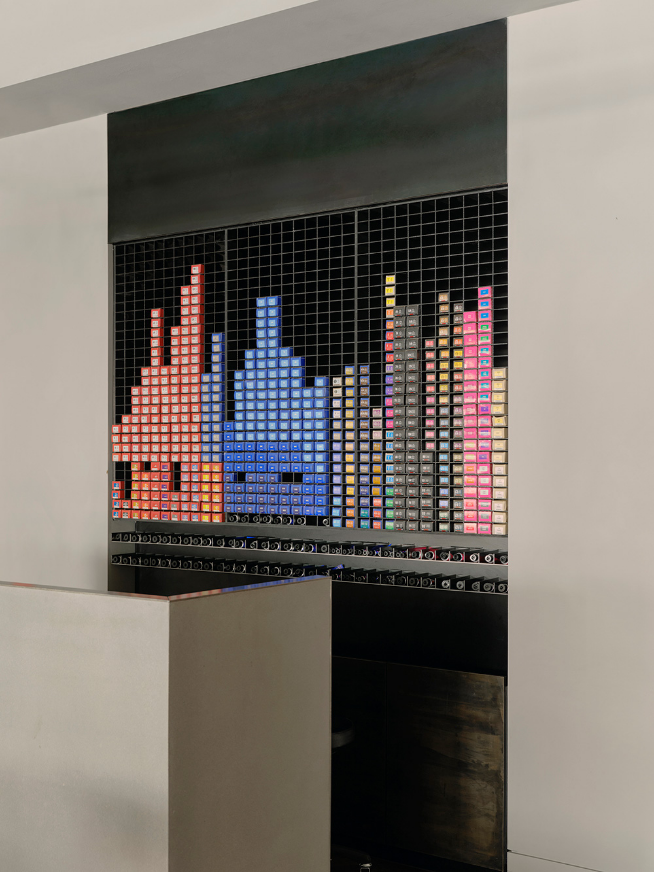Answer the question below in one word or phrase:
What is the style of the counter below the artwork?

Modern and minimalist